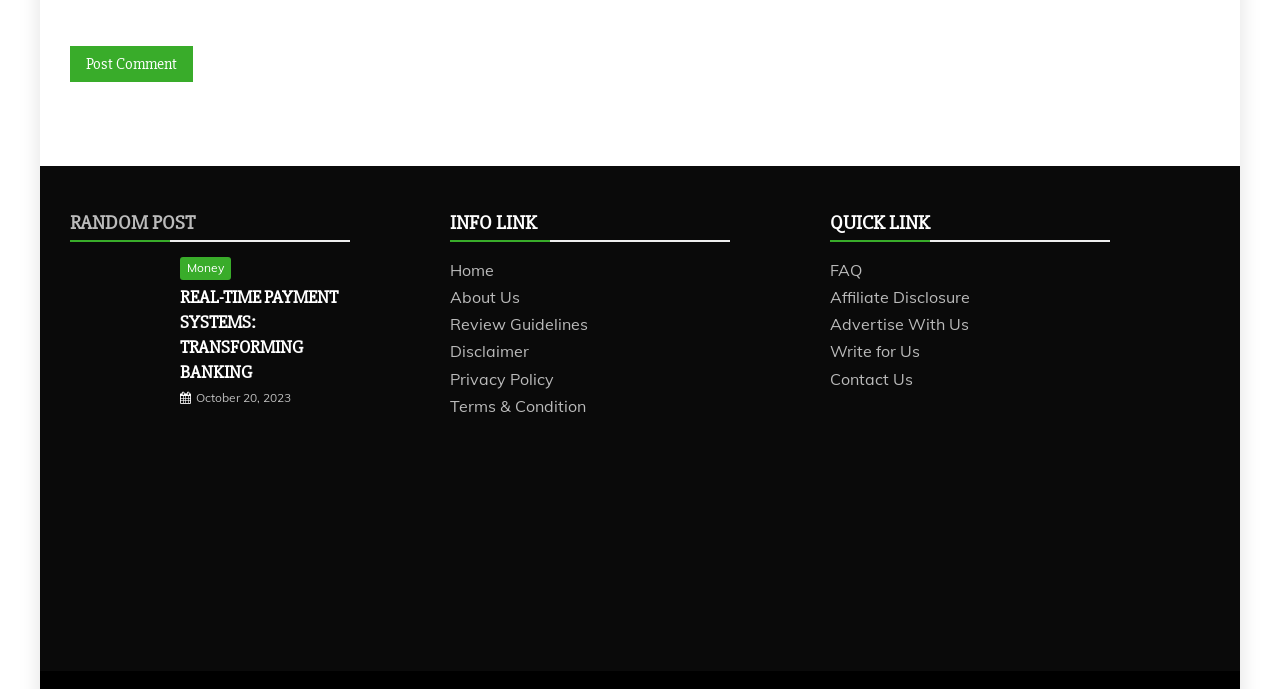Find the bounding box coordinates of the element I should click to carry out the following instruction: "Click the 'Post Comment' button".

[0.055, 0.067, 0.151, 0.119]